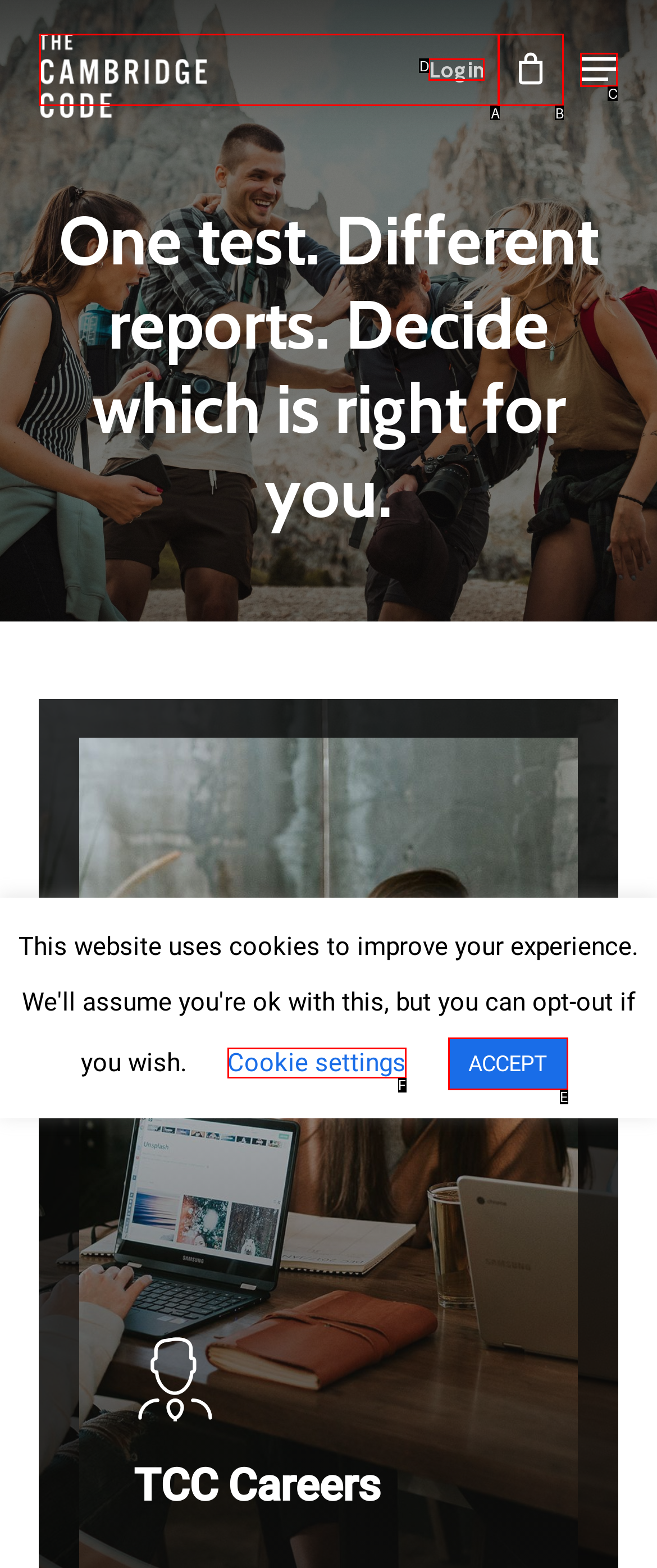Tell me the letter of the option that corresponds to the description: Cookie settings
Answer using the letter from the given choices directly.

F